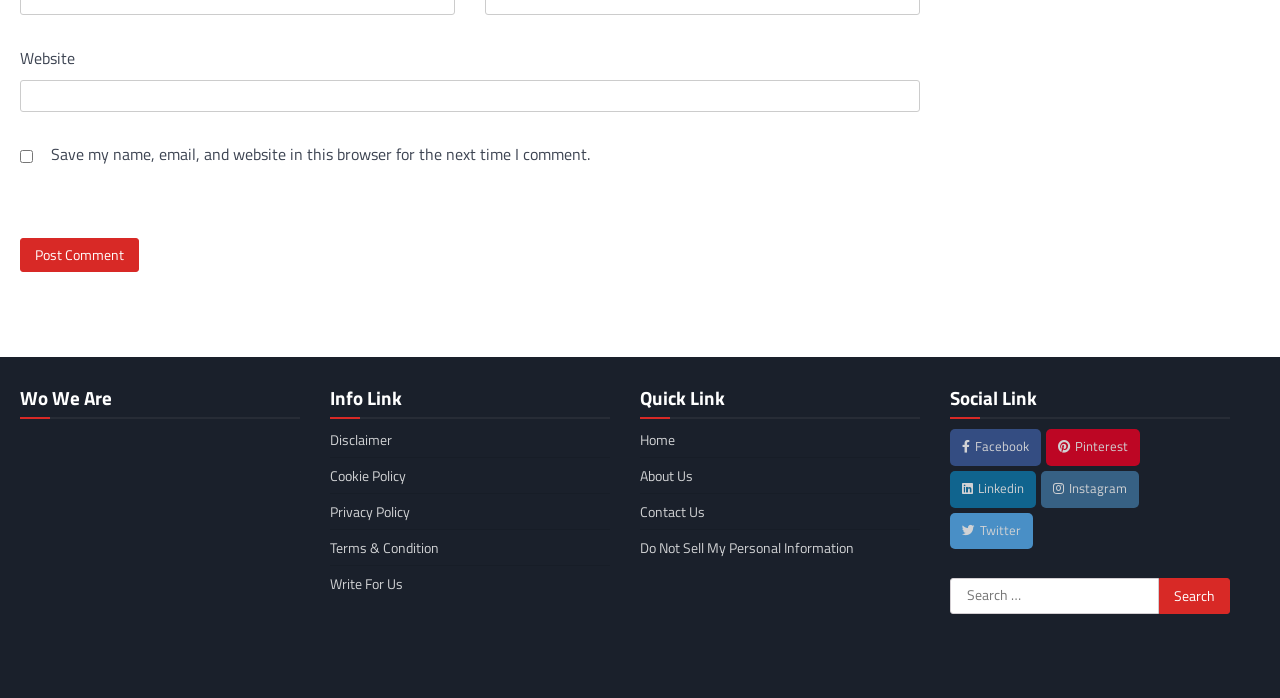Please locate the clickable area by providing the bounding box coordinates to follow this instruction: "Visit the about page".

[0.5, 0.667, 0.541, 0.697]